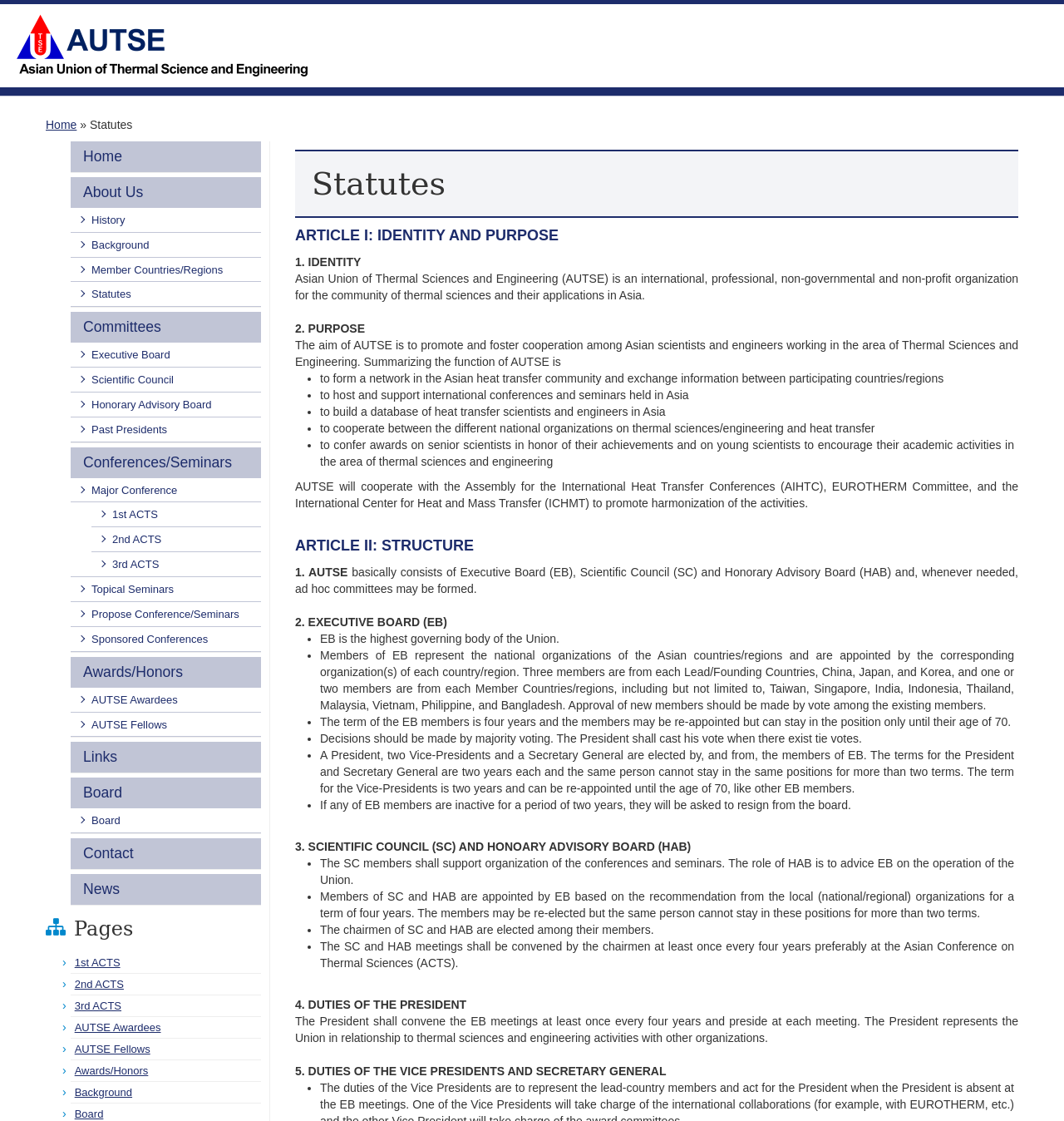Respond with a single word or phrase:
What is the purpose of AUTSE?

Promote cooperation among Asian scientists and engineers